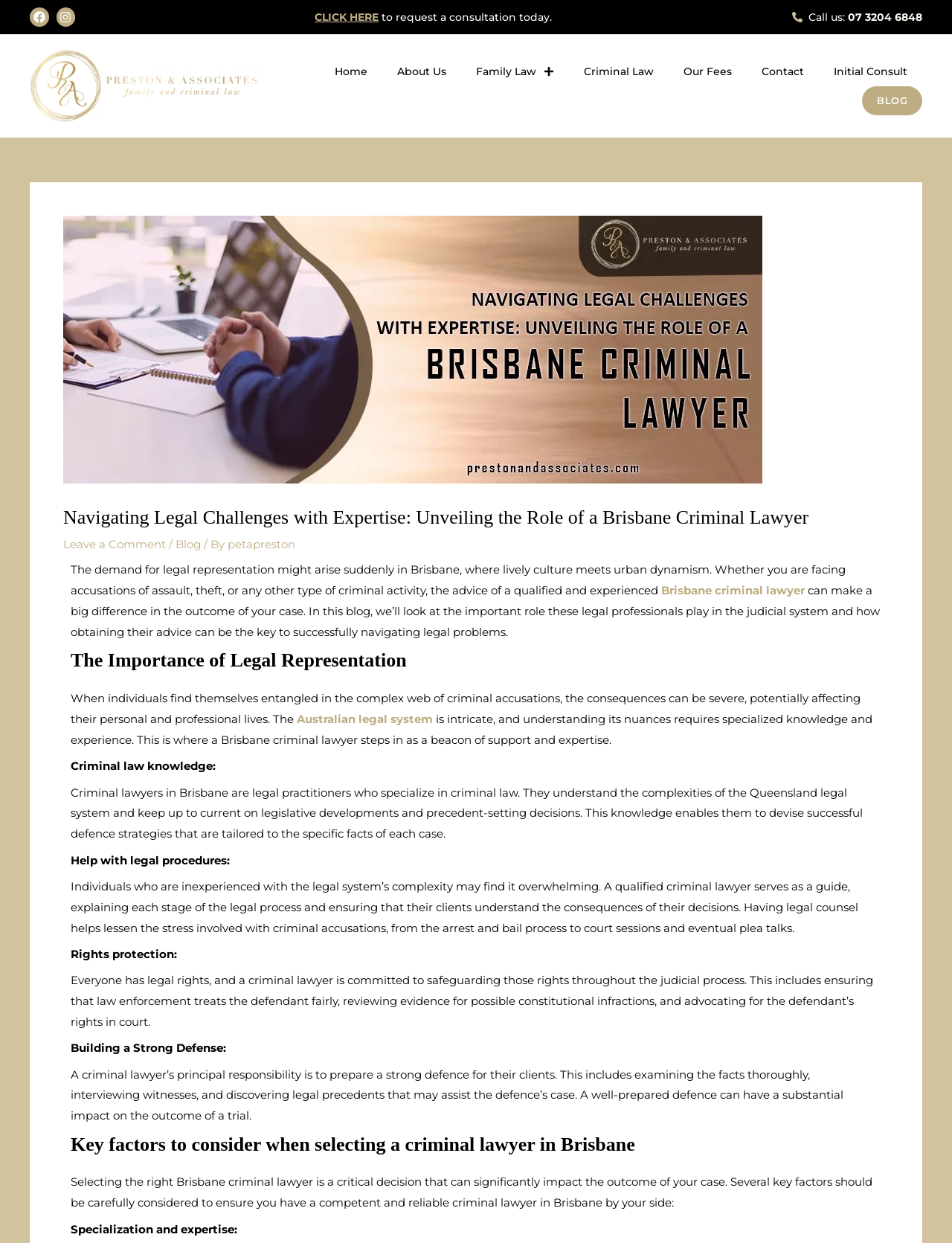Provide the bounding box coordinates for the UI element that is described as: "alt="Preston & Associates Logo"".

[0.031, 0.039, 0.278, 0.098]